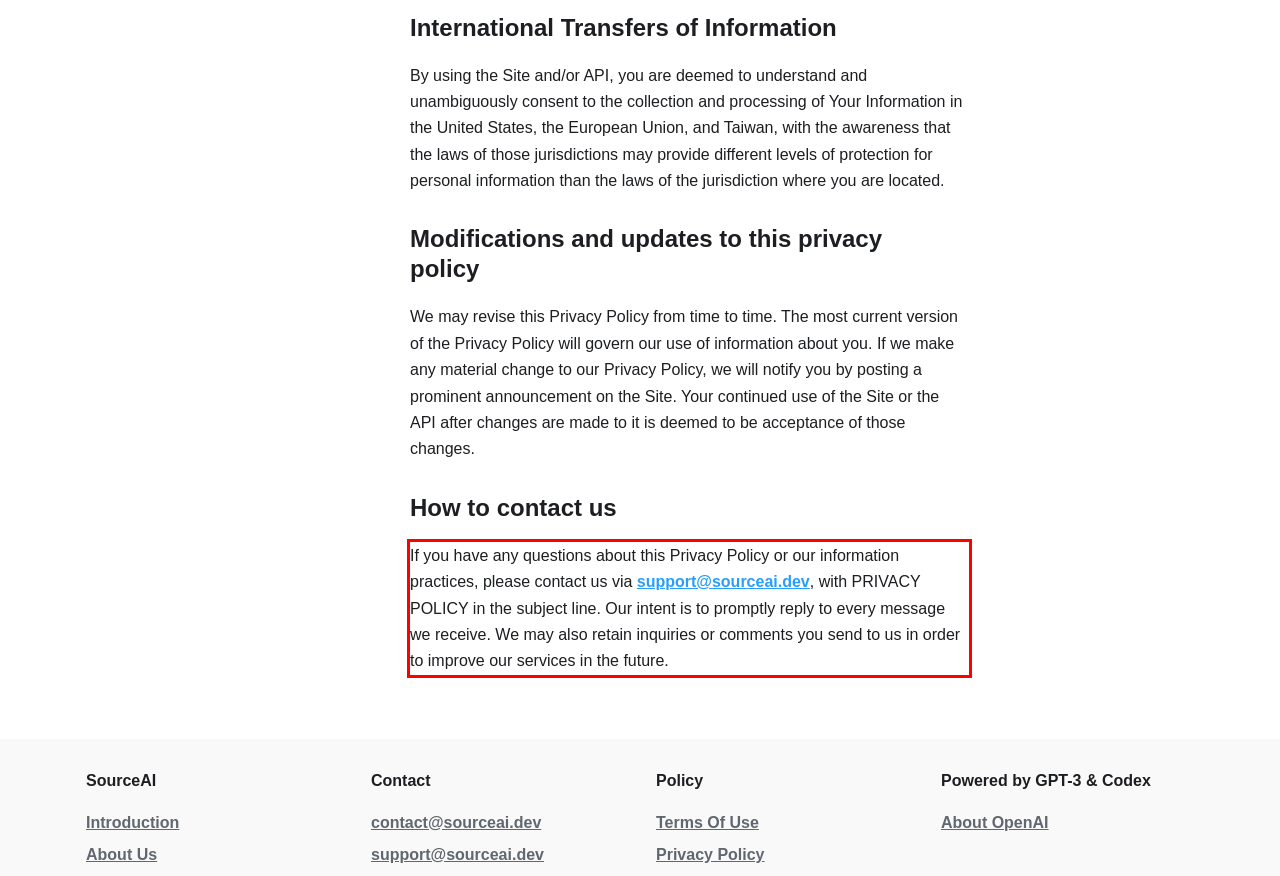You are provided with a screenshot of a webpage containing a red bounding box. Please extract the text enclosed by this red bounding box.

If you have any questions about this Privacy Policy or our information practices, please contact us via support@sourceai.dev, with PRIVACY POLICY in the subject line. Our intent is to promptly reply to every message we receive. We may also retain inquiries or comments you send to us in order to improve our services in the future.